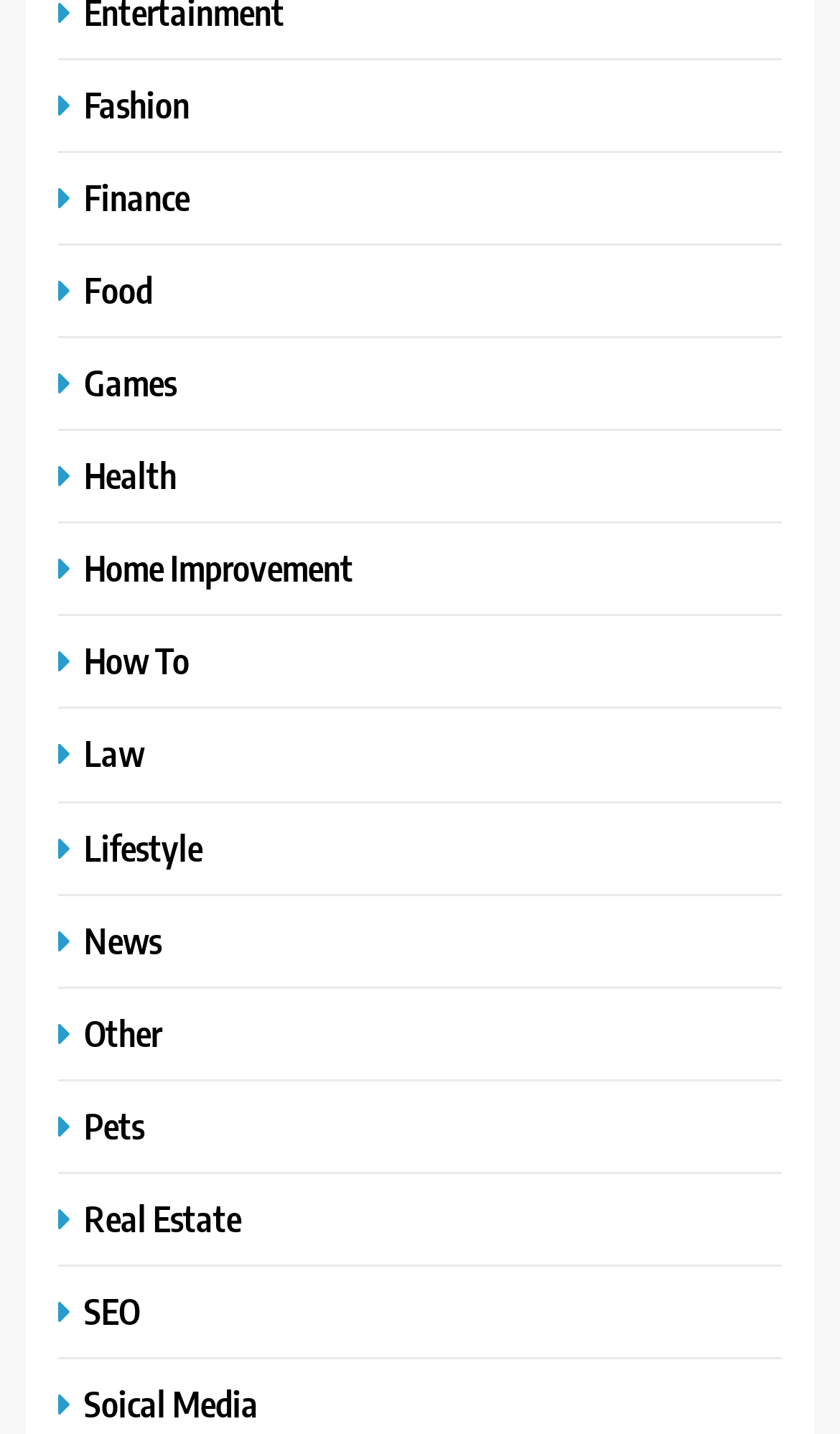Locate the bounding box coordinates of the clickable area to execute the instruction: "Explore Food". Provide the coordinates as four float numbers between 0 and 1, represented as [left, top, right, bottom].

[0.069, 0.186, 0.195, 0.218]